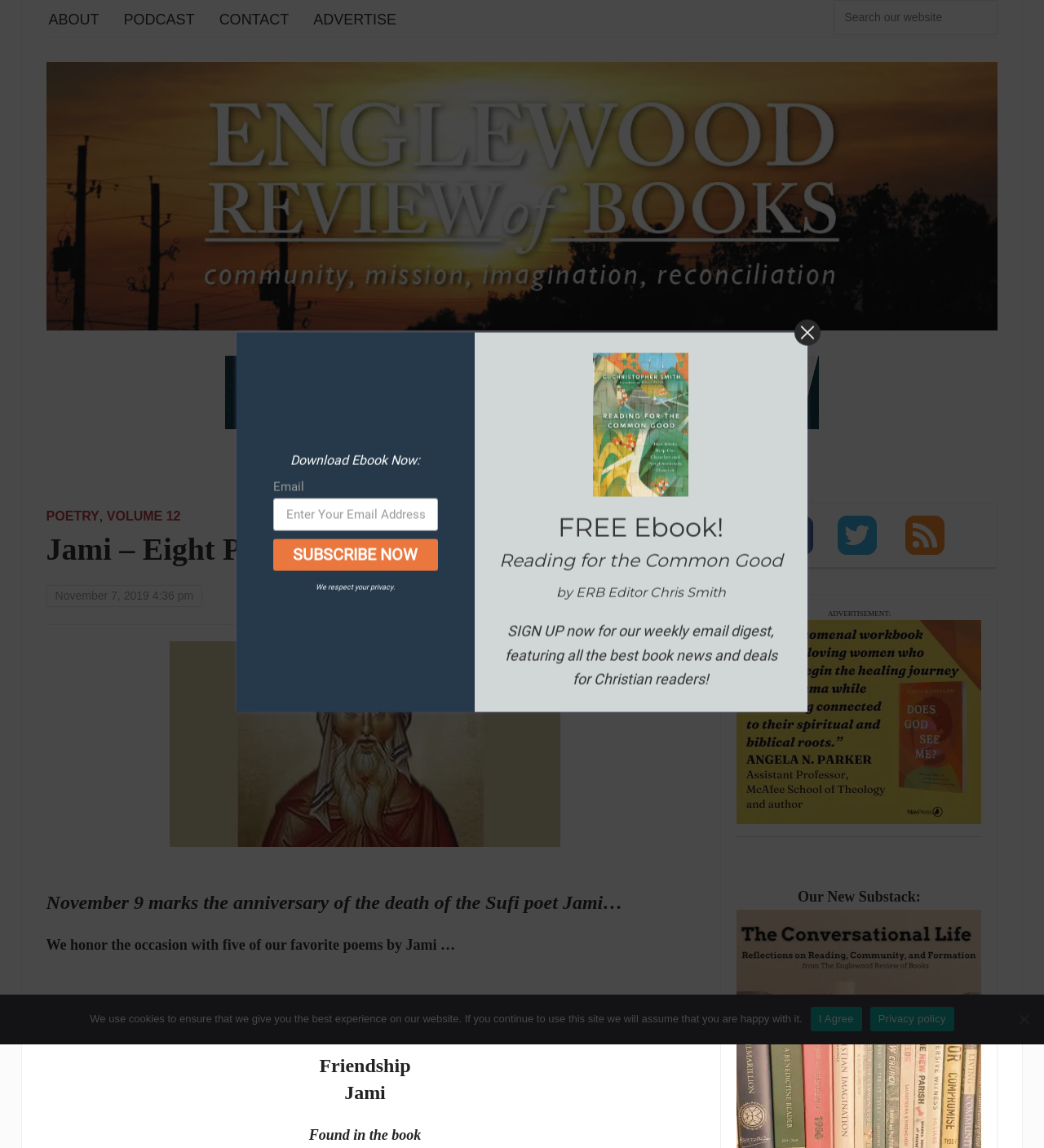Specify the bounding box coordinates of the area to click in order to execute this command: 'Search our website'. The coordinates should consist of four float numbers ranging from 0 to 1, and should be formatted as [left, top, right, bottom].

[0.799, 0.0, 0.956, 0.031]